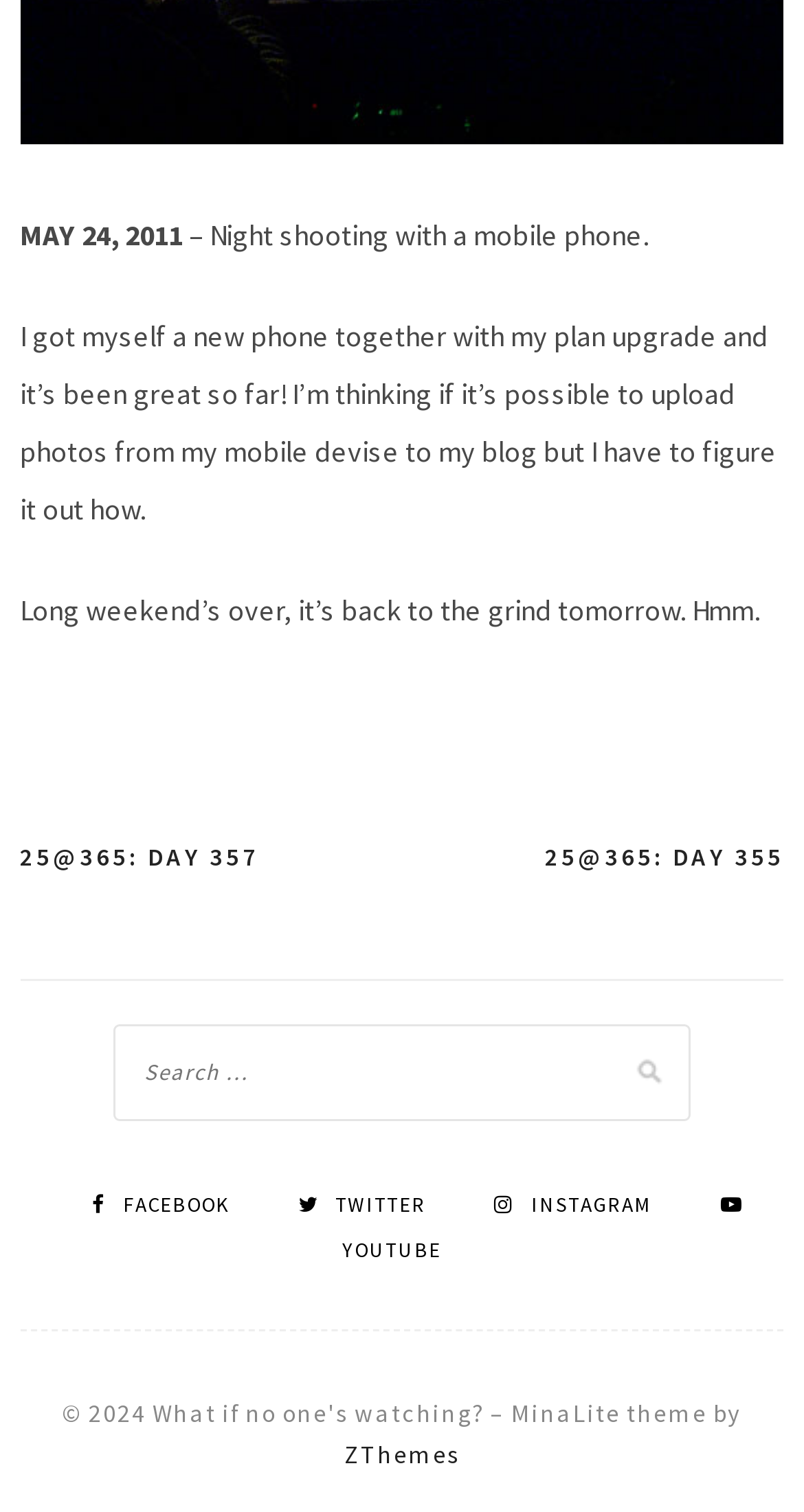Provide a single word or phrase to answer the given question: 
What is the theme of the website?

MinaLite